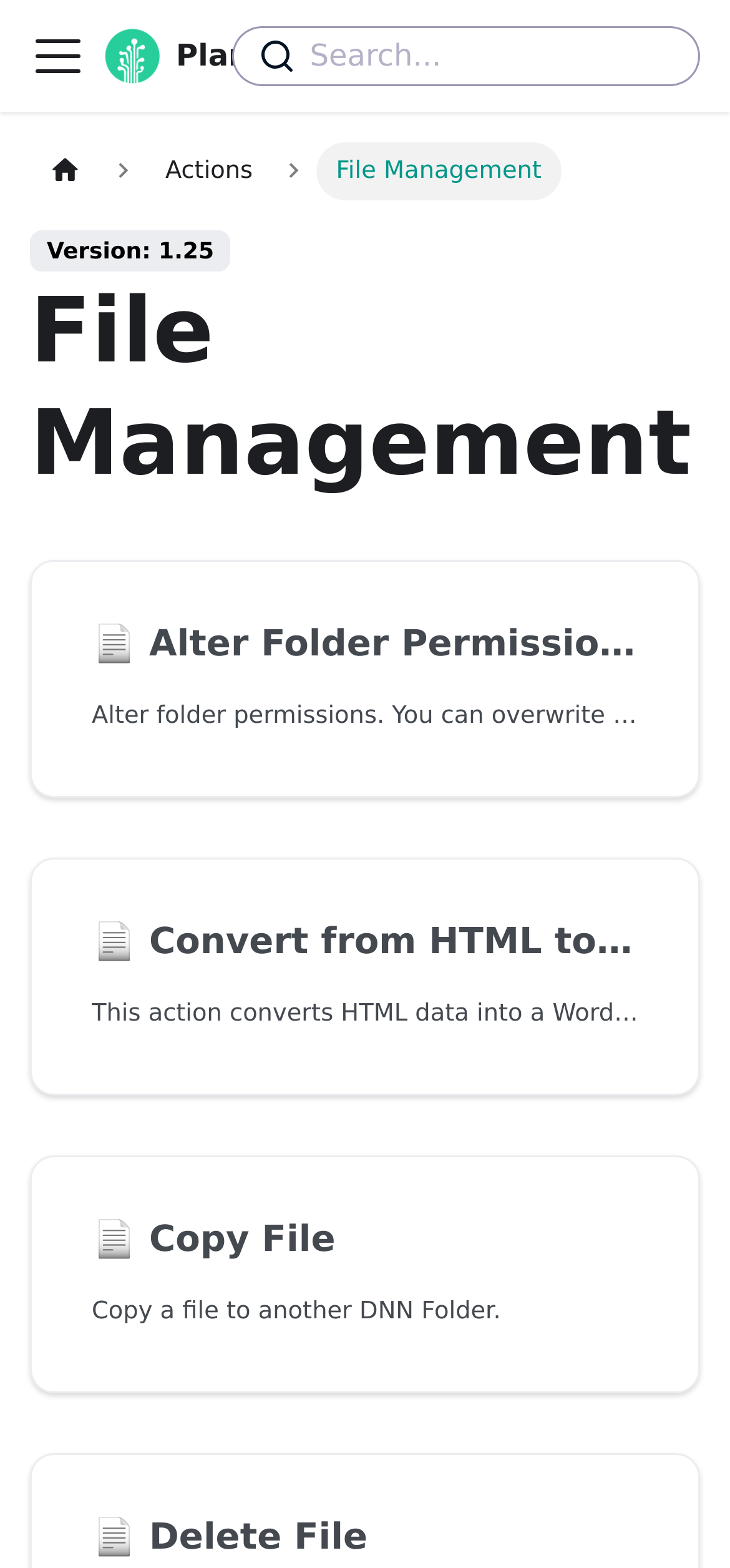Provide a thorough and detailed response to the question by examining the image: 
What is the last action mentioned in the webpage?

The last action mentioned in the webpage is 'Delete File', which is a heading located at the bottom of the main content area, inside the third article.